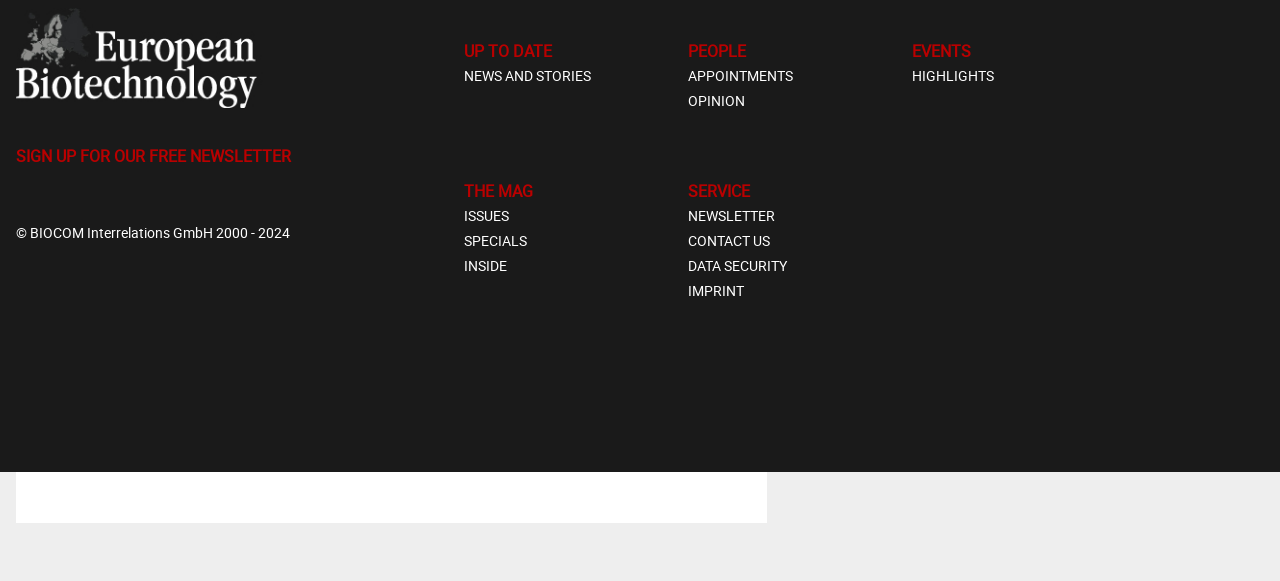Find the bounding box coordinates of the clickable area required to complete the following action: "Print the page".

[0.505, 0.67, 0.561, 0.71]